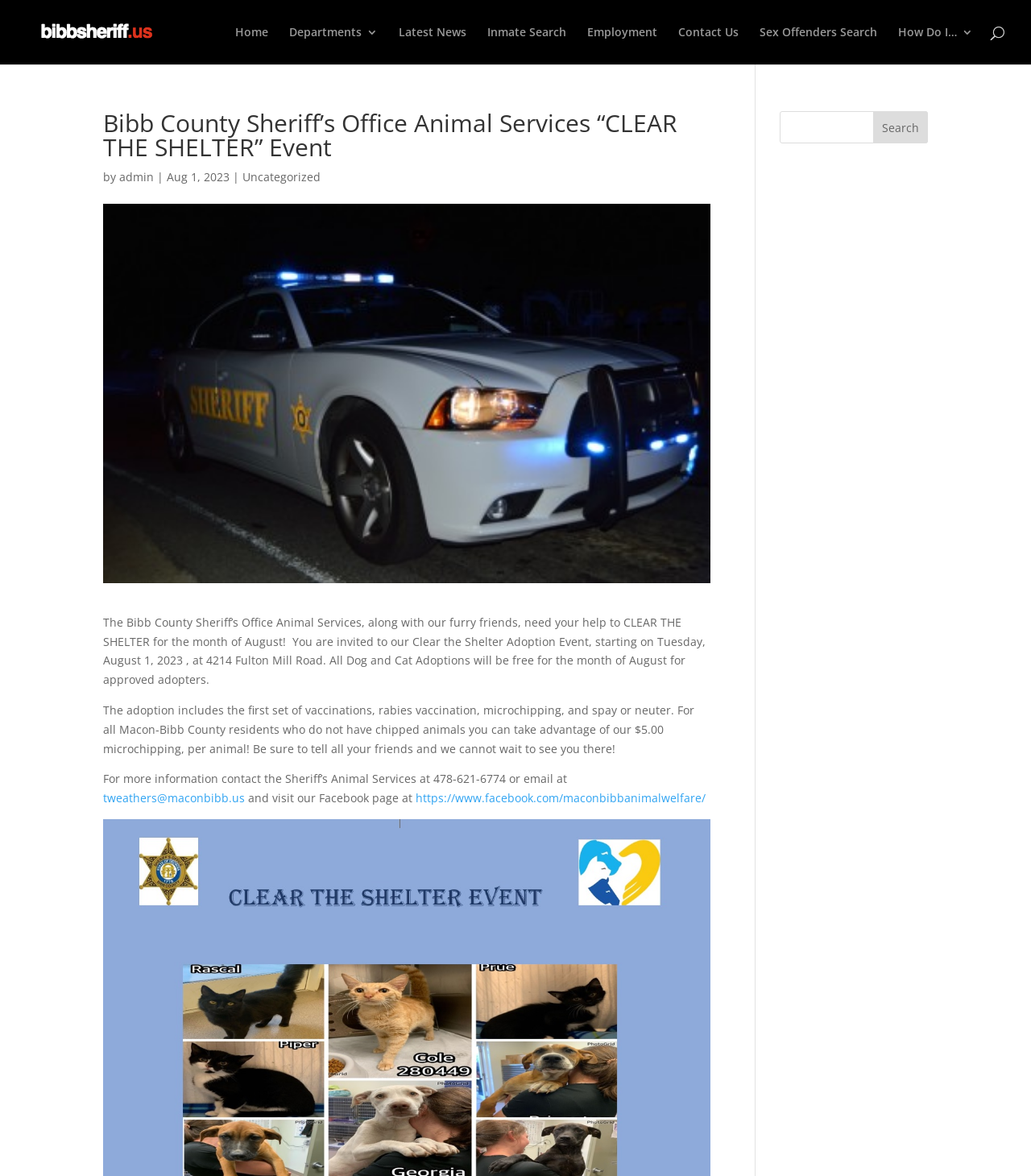Please give the bounding box coordinates of the area that should be clicked to fulfill the following instruction: "search for something". The coordinates should be in the format of four float numbers from 0 to 1, i.e., [left, top, right, bottom].

[0.756, 0.095, 0.9, 0.122]